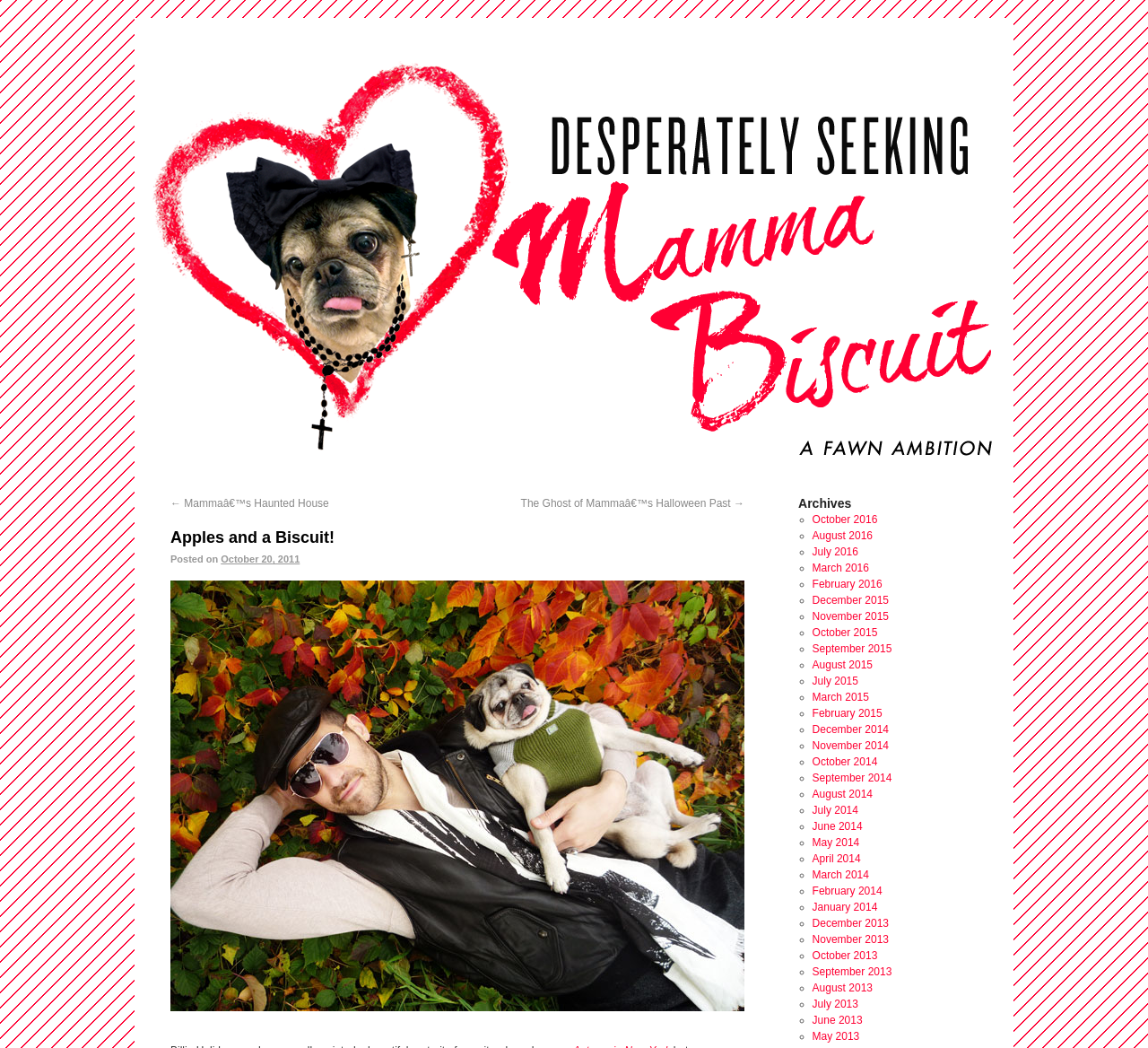Describe all significant elements and features of the webpage.

This webpage is a blog post titled "Apples and a Biscuit! | Desperately Seeking Mamma Biscuit". At the top, there are two navigation links, "← Mamma’s Haunted House" and "The Ghost of Mamma’s Halloween Past →", which are positioned on either side of the title. Below the title, there is a heading "Apples and a Biscuit!" followed by a static text "Posted on" and a link "October 20, 2011" indicating the post date.

The main content of the page is an image that takes up most of the space, spanning from the top to the bottom of the page. On the right side of the page, there is a section titled "Archives" with a list of links to monthly archives, each preceded by a list marker "◦". The list of archives is quite long, with 27 links in total, ranging from October 2016 to May 2013. The links are arranged in a vertical column, with the most recent archives at the top and the oldest at the bottom.